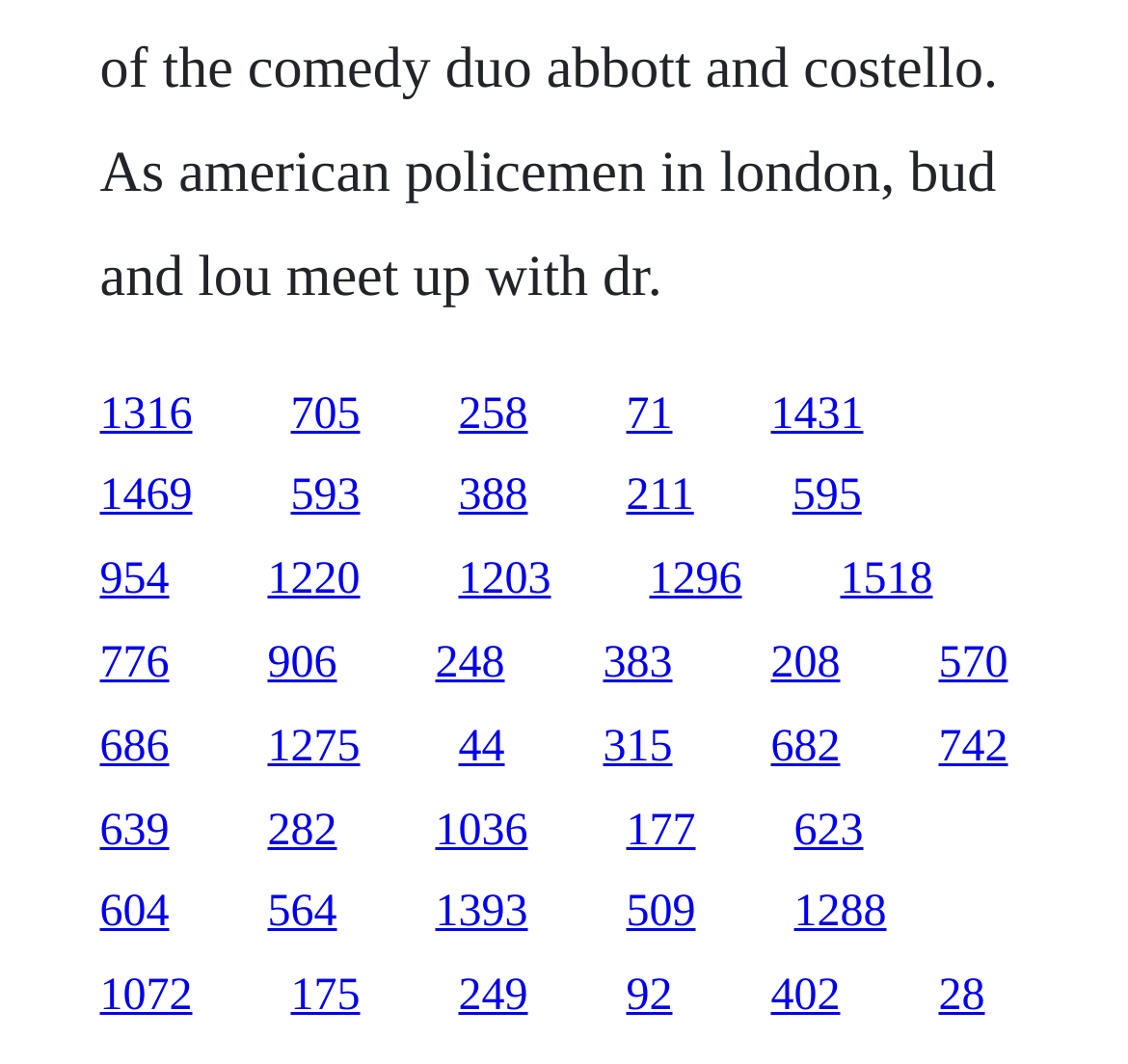Are the links of similar width?
Answer with a single word or phrase by referring to the visual content.

Yes